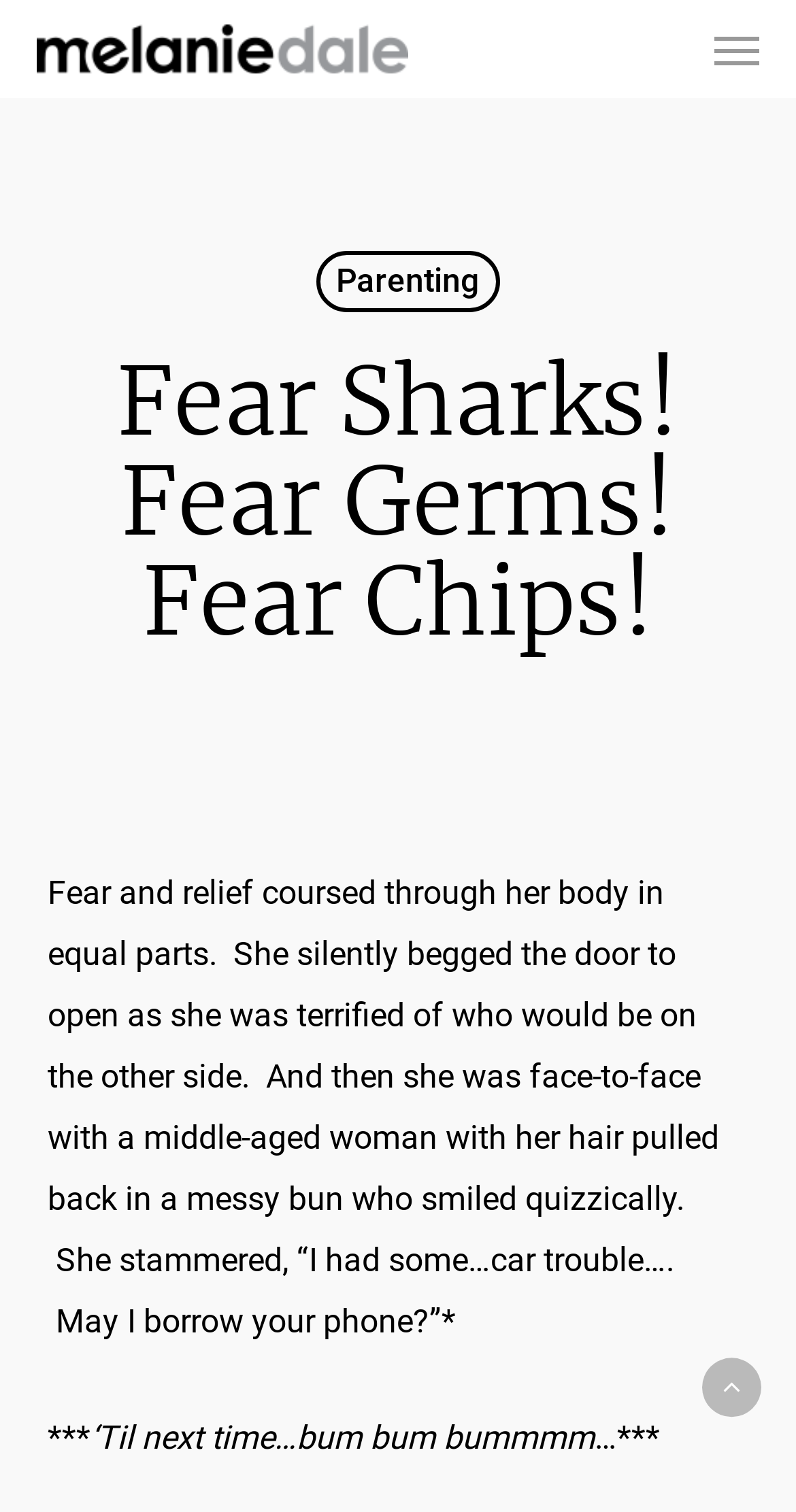Generate the text content of the main headline of the webpage.

Fear Sharks! Fear Germs! Fear Chips!